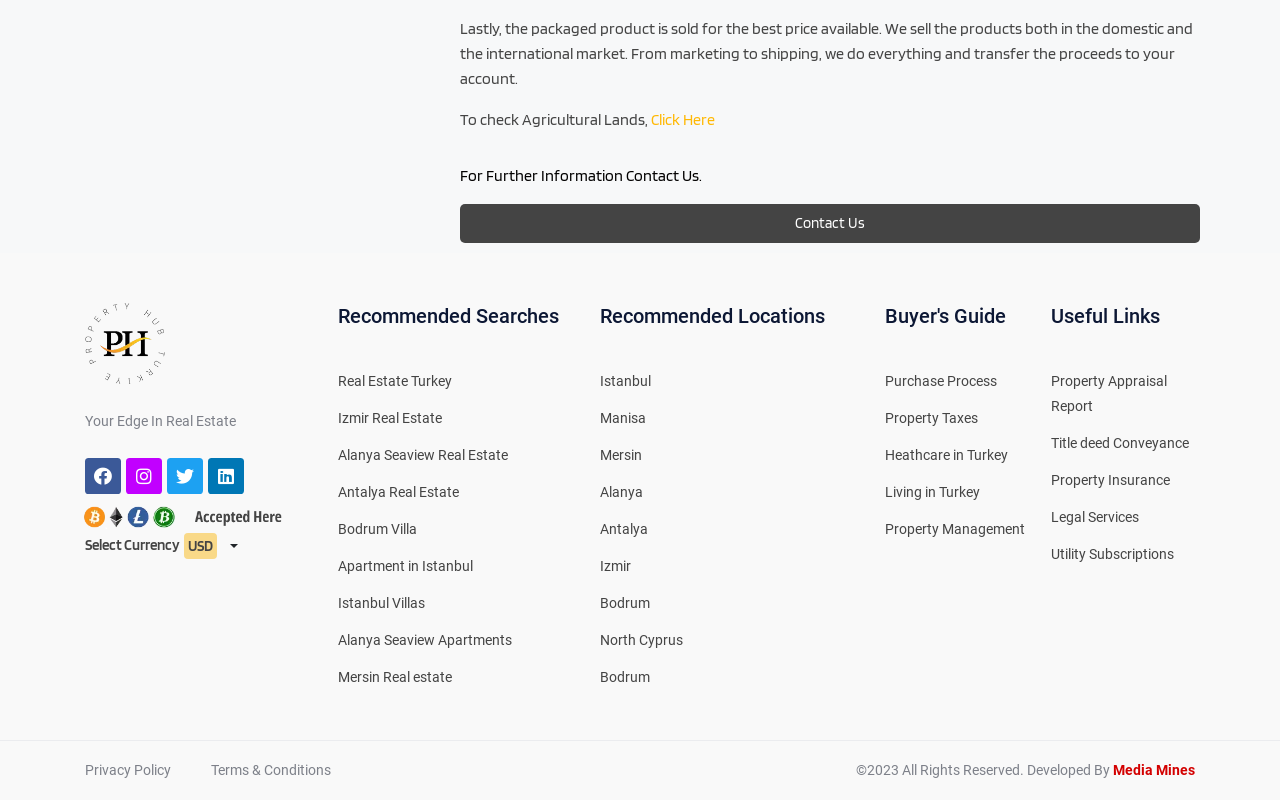What is the company's role in real estate?
Please respond to the question with a detailed and informative answer.

Based on the text 'Lastly, the packaged product is sold for the best price available. We sell the products both in the domestic and the international market. From marketing to shipping, we do everything and transfer the proceeds to your account.', it can be inferred that the company's role in real estate is to sell products.